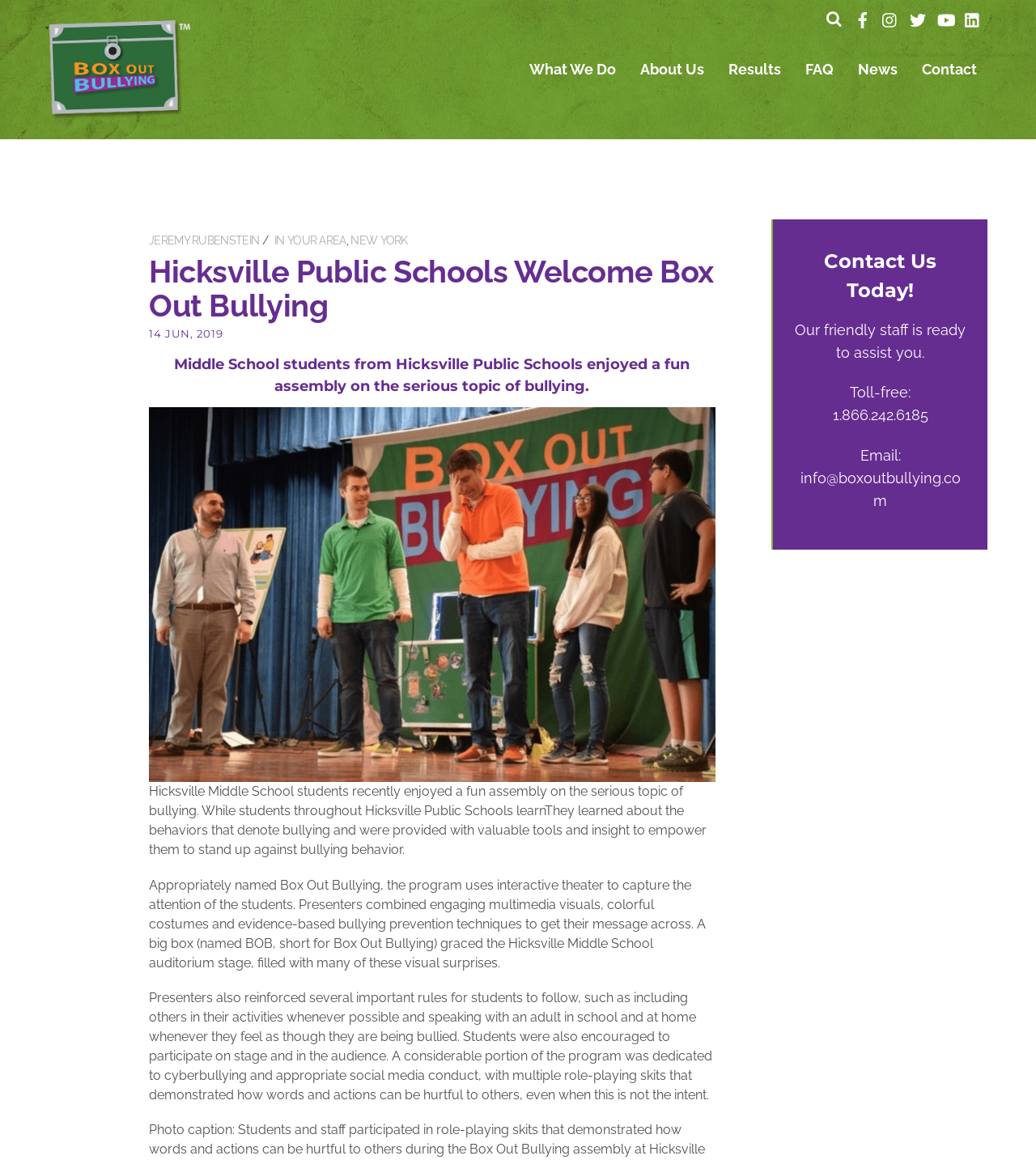Please extract the title of the webpage.

Hicksville Public Schools Welcome Box Out Bullying